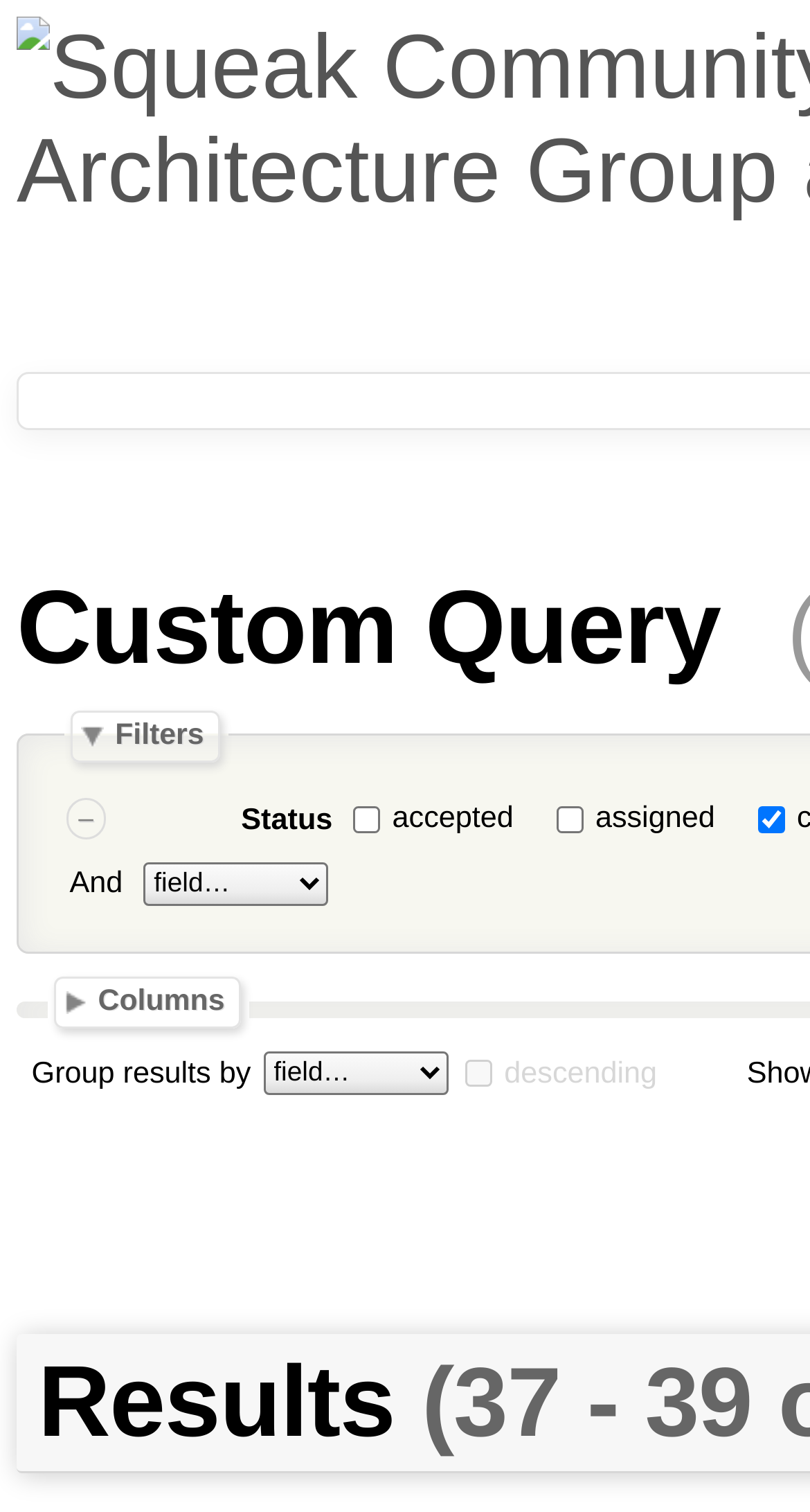Can you extract the headline from the webpage for me?

Custom Query (50 matches)